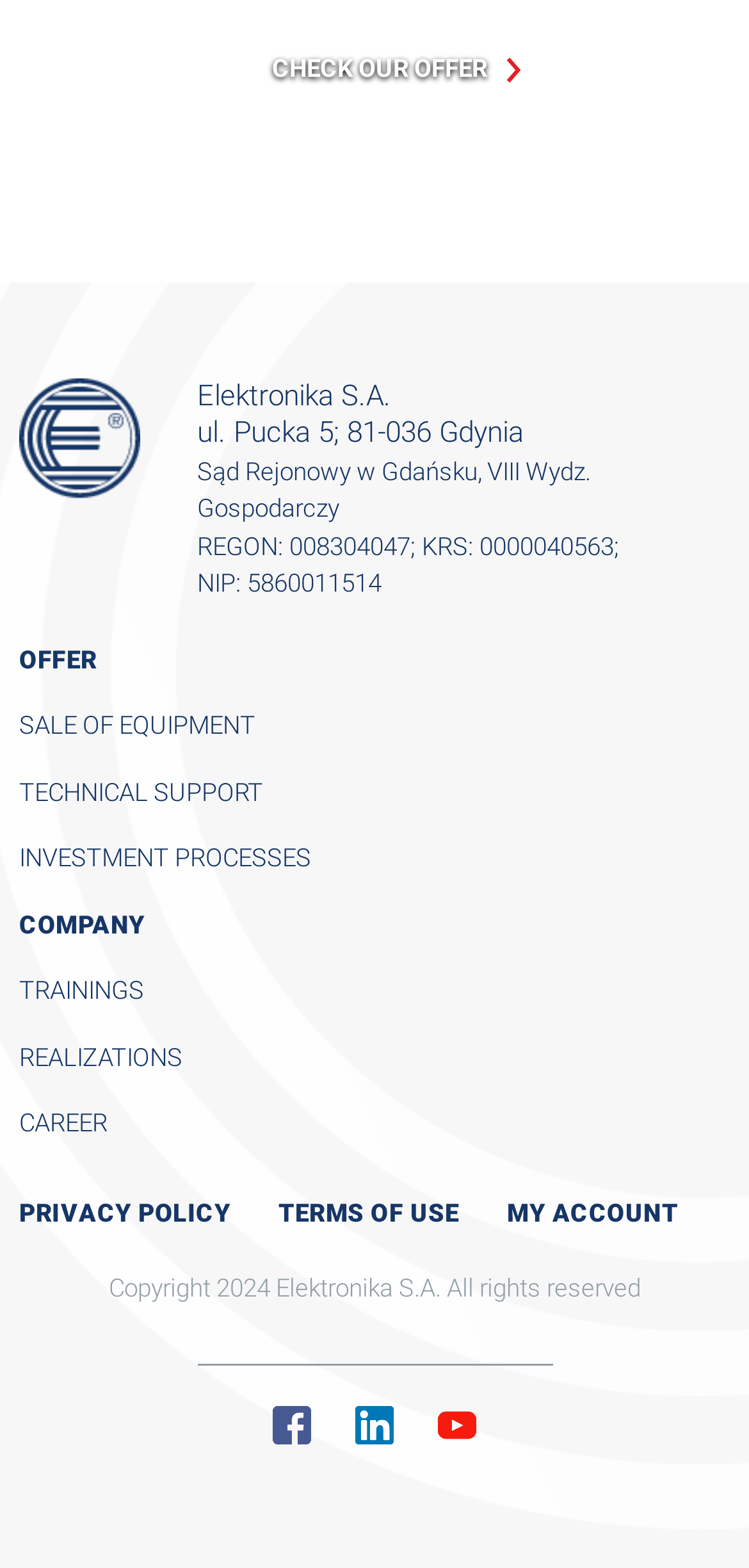Please specify the bounding box coordinates of the clickable region to carry out the following instruction: "Learn about technical support". The coordinates should be four float numbers between 0 and 1, in the format [left, top, right, bottom].

[0.026, 0.496, 0.351, 0.514]